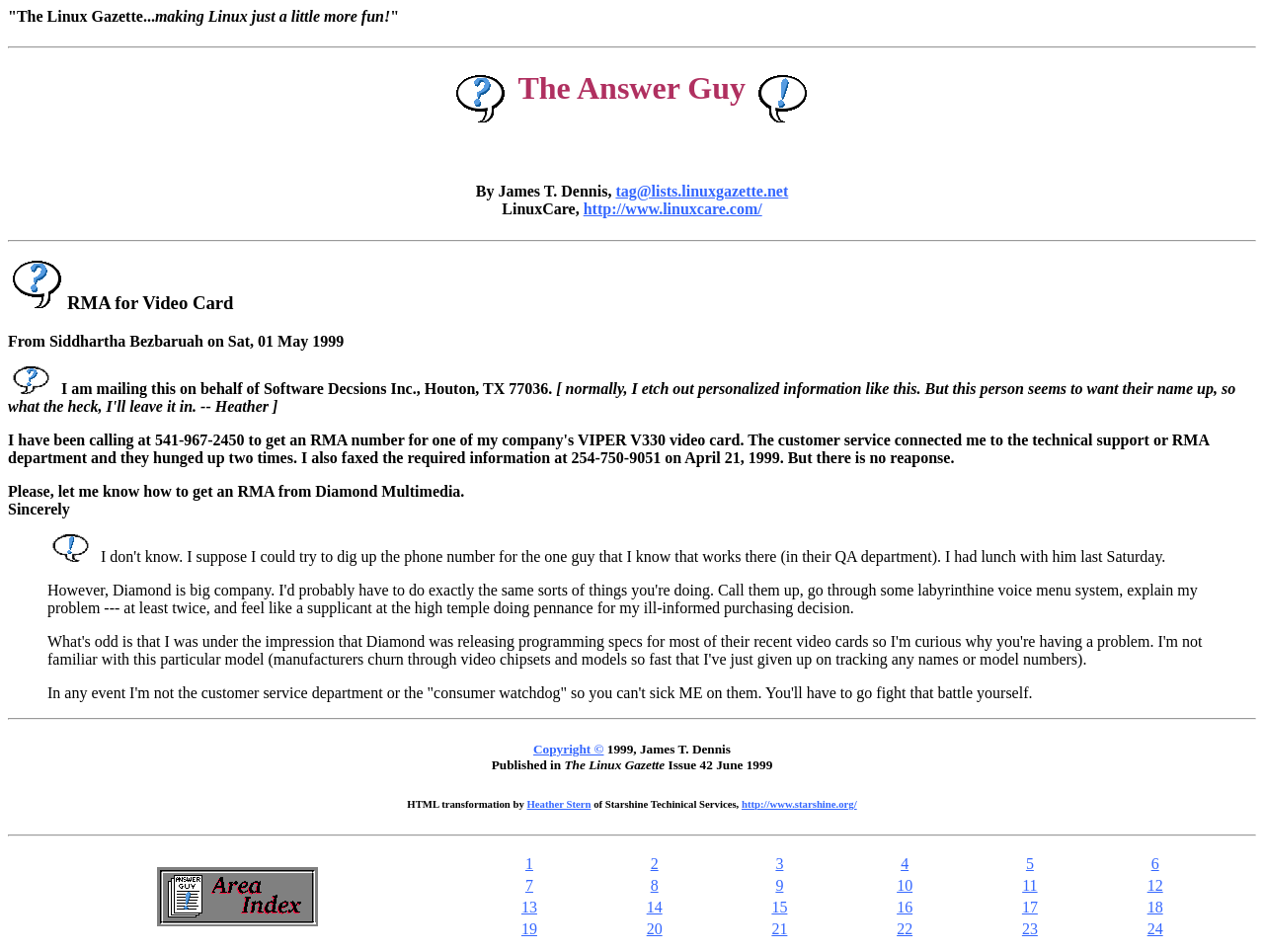Please provide a detailed answer to the question below by examining the image:
What is the topic of the webpage?

The topic of the webpage can be determined by looking at the heading element that contains the text '(?) RMA for Video Card', which indicates that the webpage is discussing how to get a Return Merchandise Authorization (RMA) for a video card.